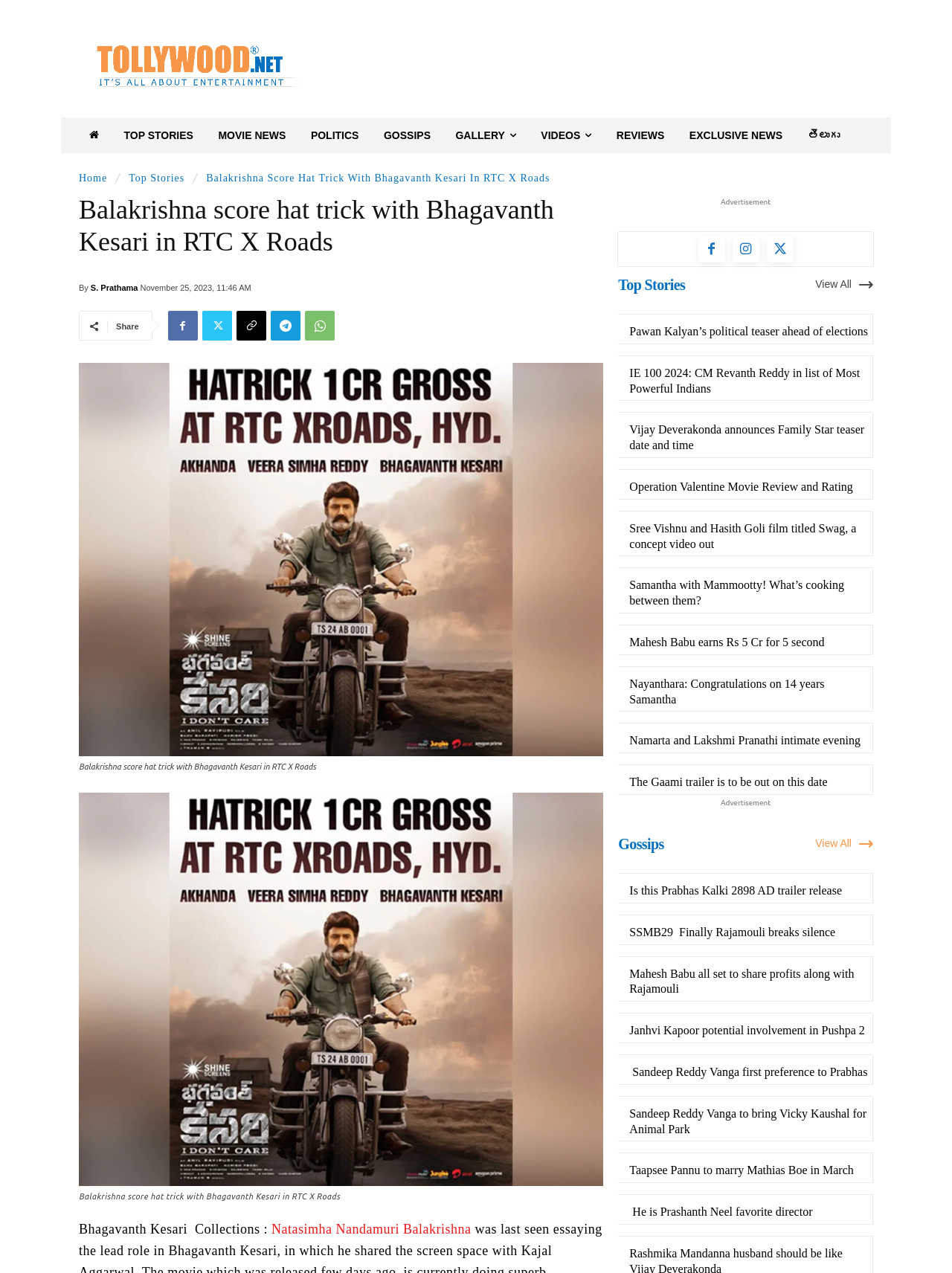Find the bounding box coordinates for the UI element whose description is: "SSMB29 Finally Rajamouli breaks silence". The coordinates should be four float numbers between 0 and 1, in the format [left, top, right, bottom].

[0.661, 0.727, 0.878, 0.737]